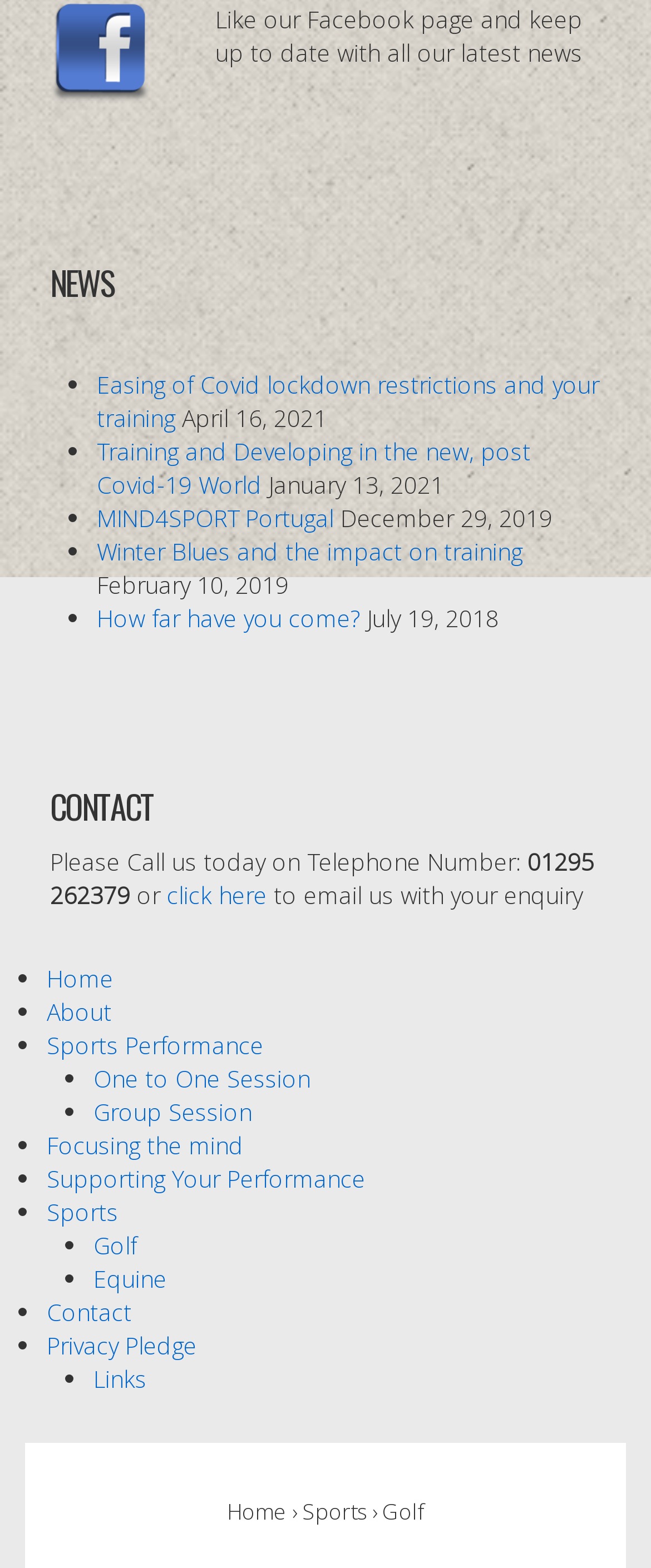Identify the bounding box of the HTML element described here: "One to One Session". Provide the coordinates as four float numbers between 0 and 1: [left, top, right, bottom].

[0.144, 0.677, 0.477, 0.697]